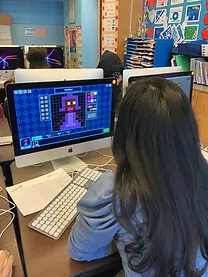What is the girl creating on the computer?
Give a thorough and detailed response to the question.

The caption describes the girl as focused on building a character in a video game using a computer, and the screen displays a vibrant game design interface filled with colorful assets, indicating that she is creating a character.